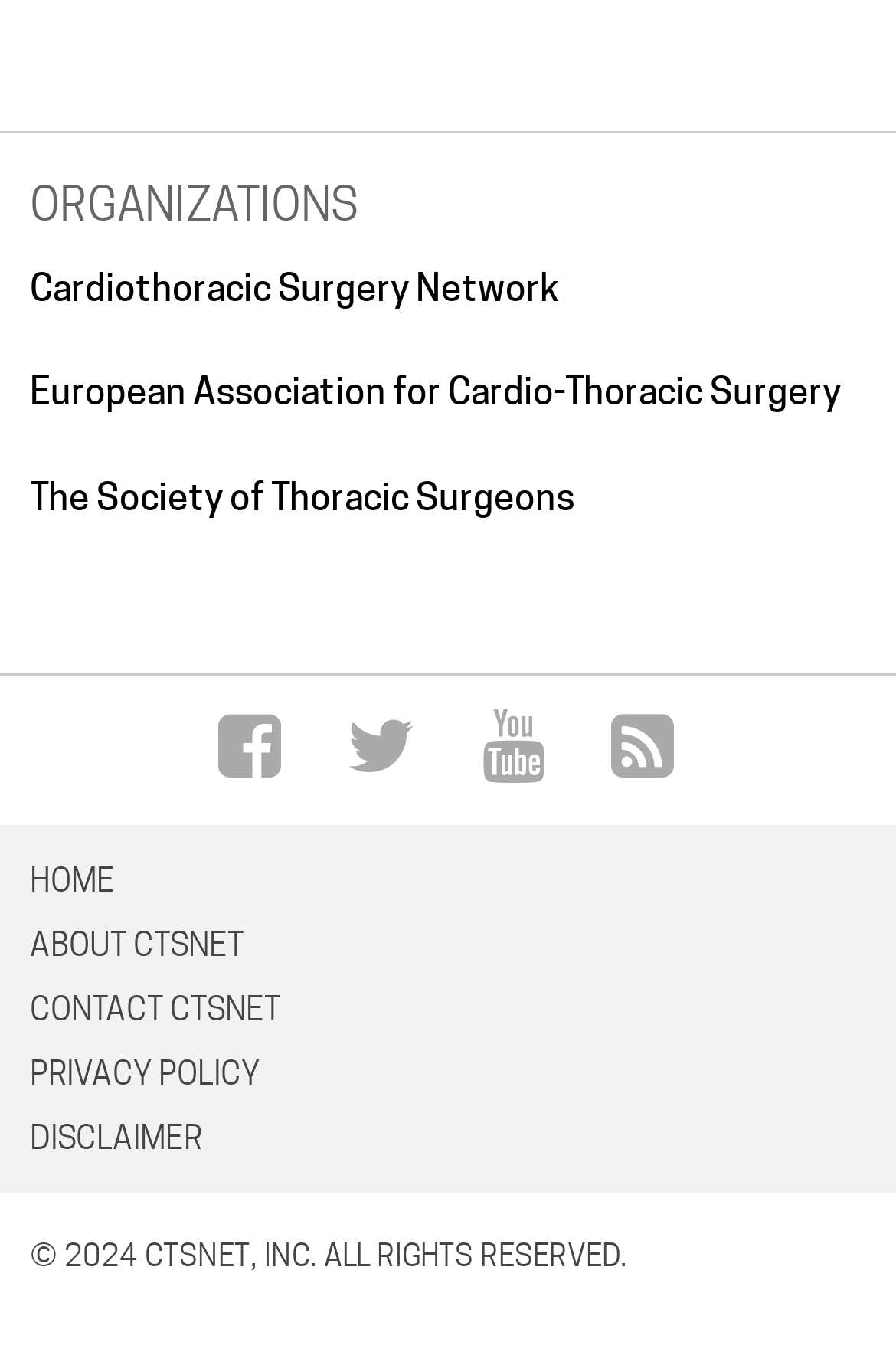Identify the bounding box of the UI component described as: "Contact CTSNet".

[0.033, 0.808, 0.313, 0.835]